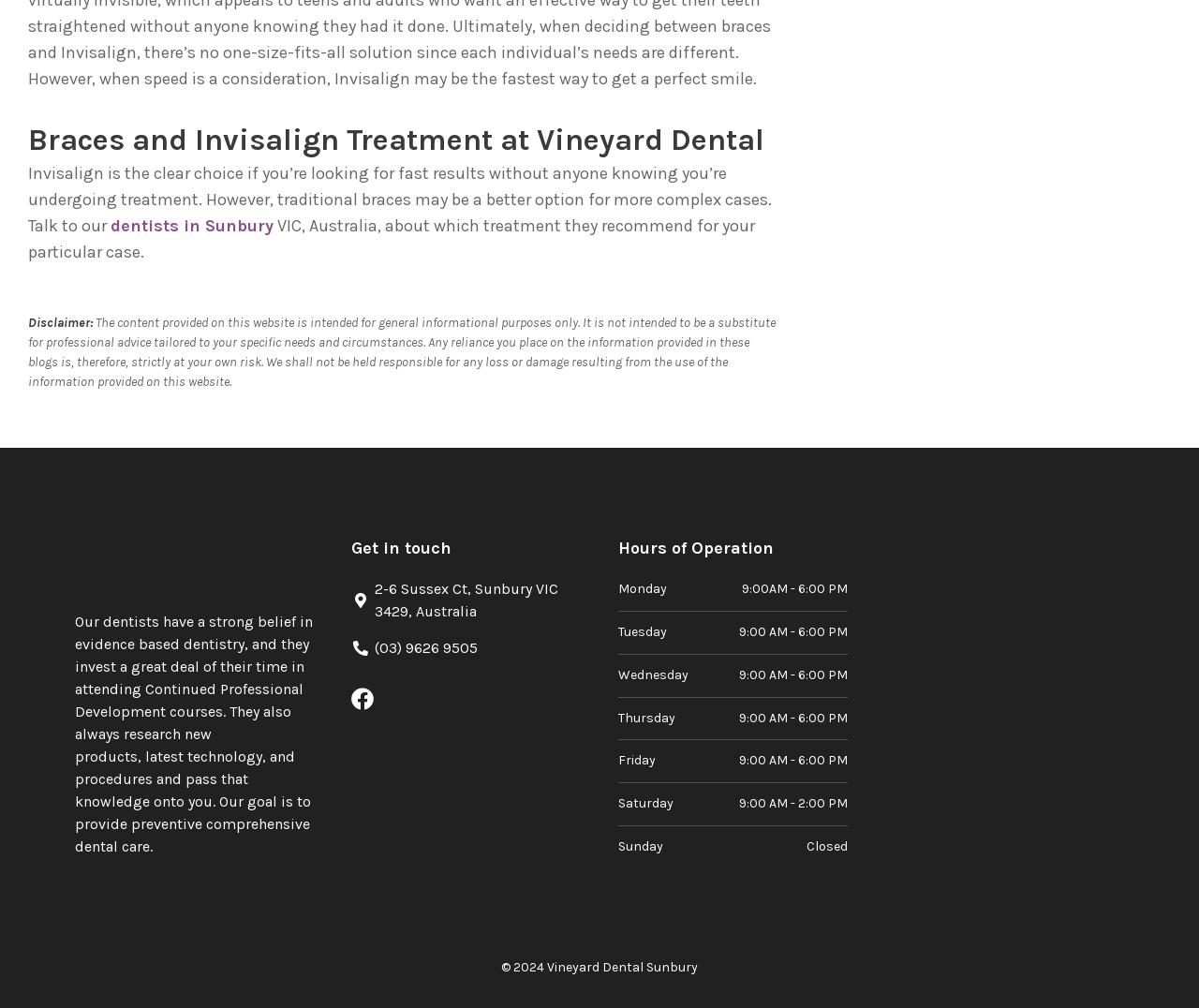Please provide a brief answer to the following inquiry using a single word or phrase:
What is the address of the dental clinic?

2-6 Sussex Ct, Sunbury VIC 3429, Australia